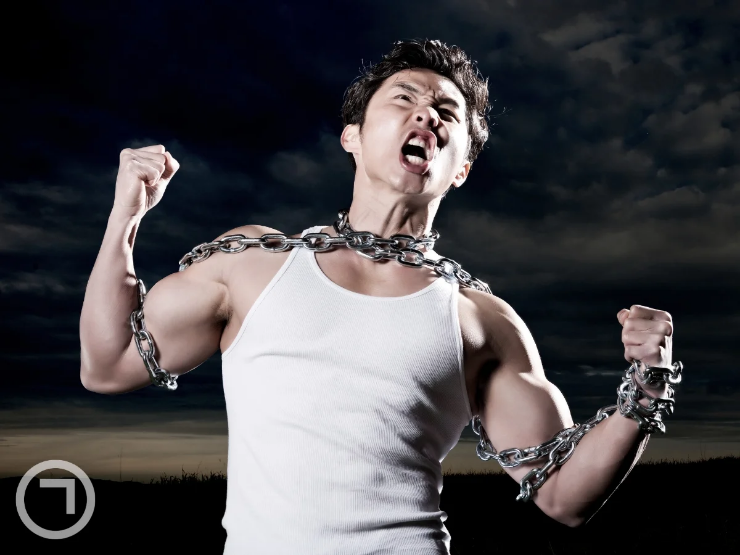What does the dark sky symbolize?
Identify the answer in the screenshot and reply with a single word or phrase.

Struggle against stereotypes